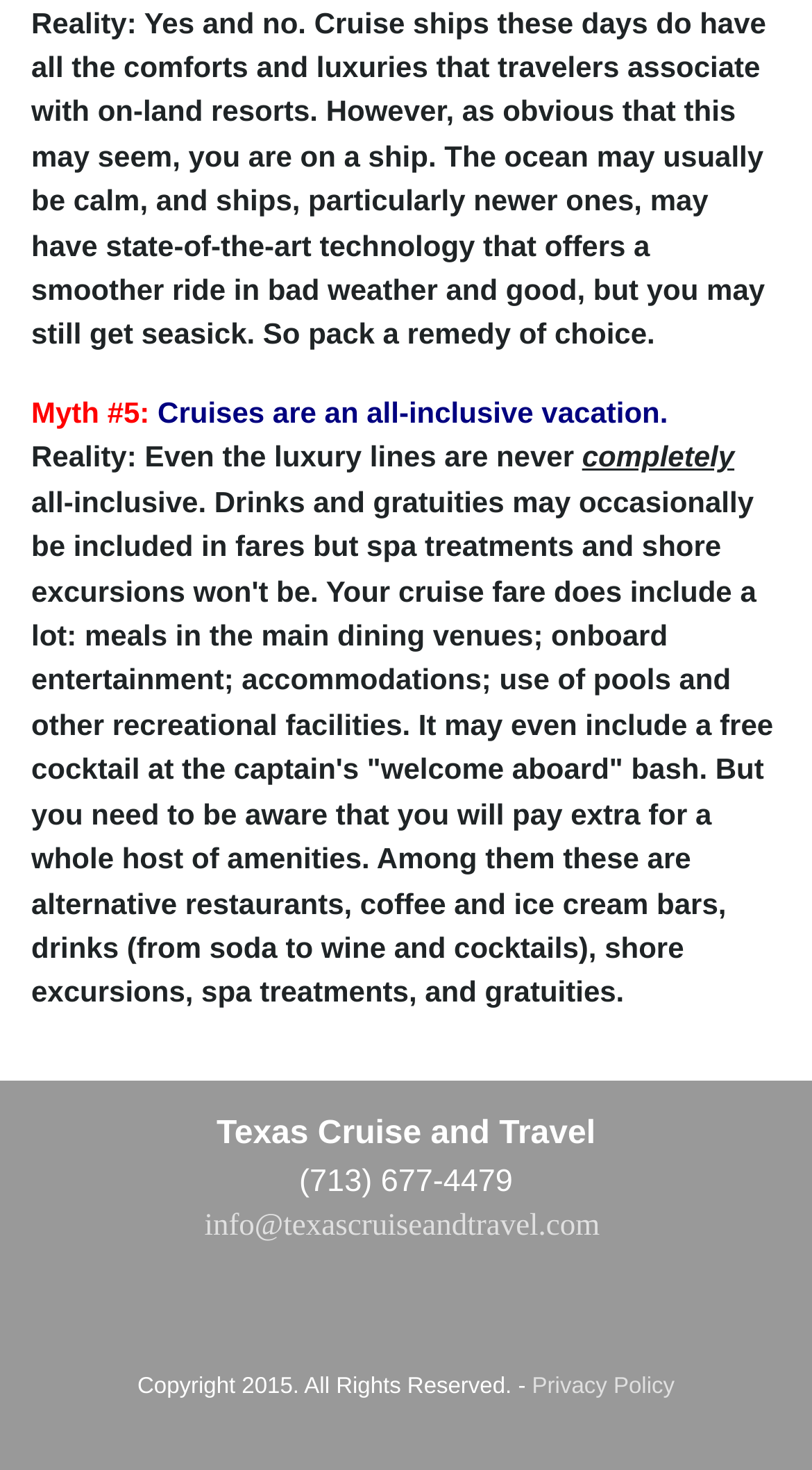Please use the details from the image to answer the following question comprehensively:
What is the purpose of packing a remedy?

The text 'you may still get seasick. So pack a remedy of choice.' suggests that the purpose of packing a remedy is to prevent or alleviate seasickness.